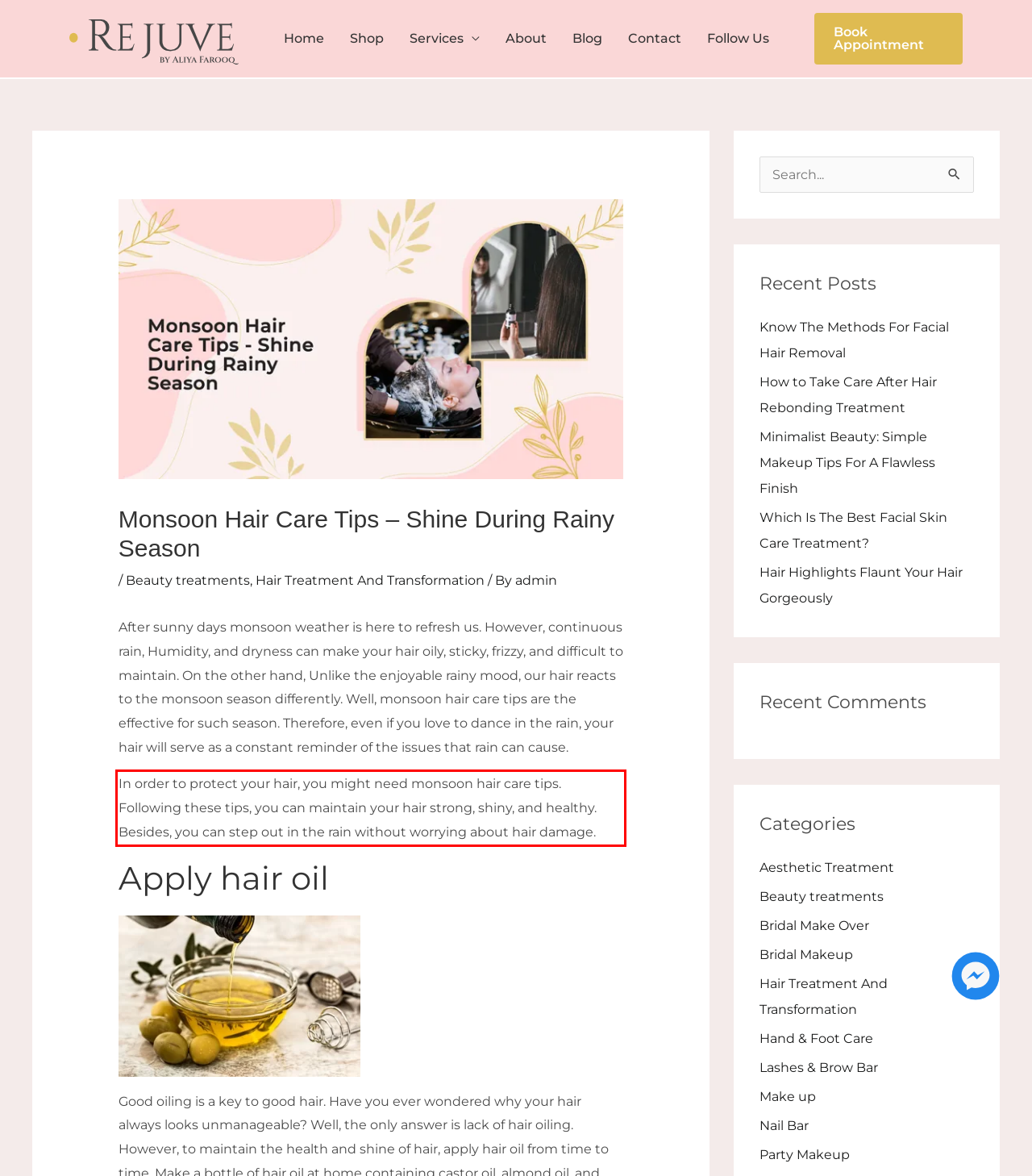Please identify the text within the red rectangular bounding box in the provided webpage screenshot.

In order to protect your hair, you might need monsoon hair care tips. Following these tips, you can maintain your hair strong, shiny, and healthy. Besides, you can step out in the rain without worrying about hair damage.